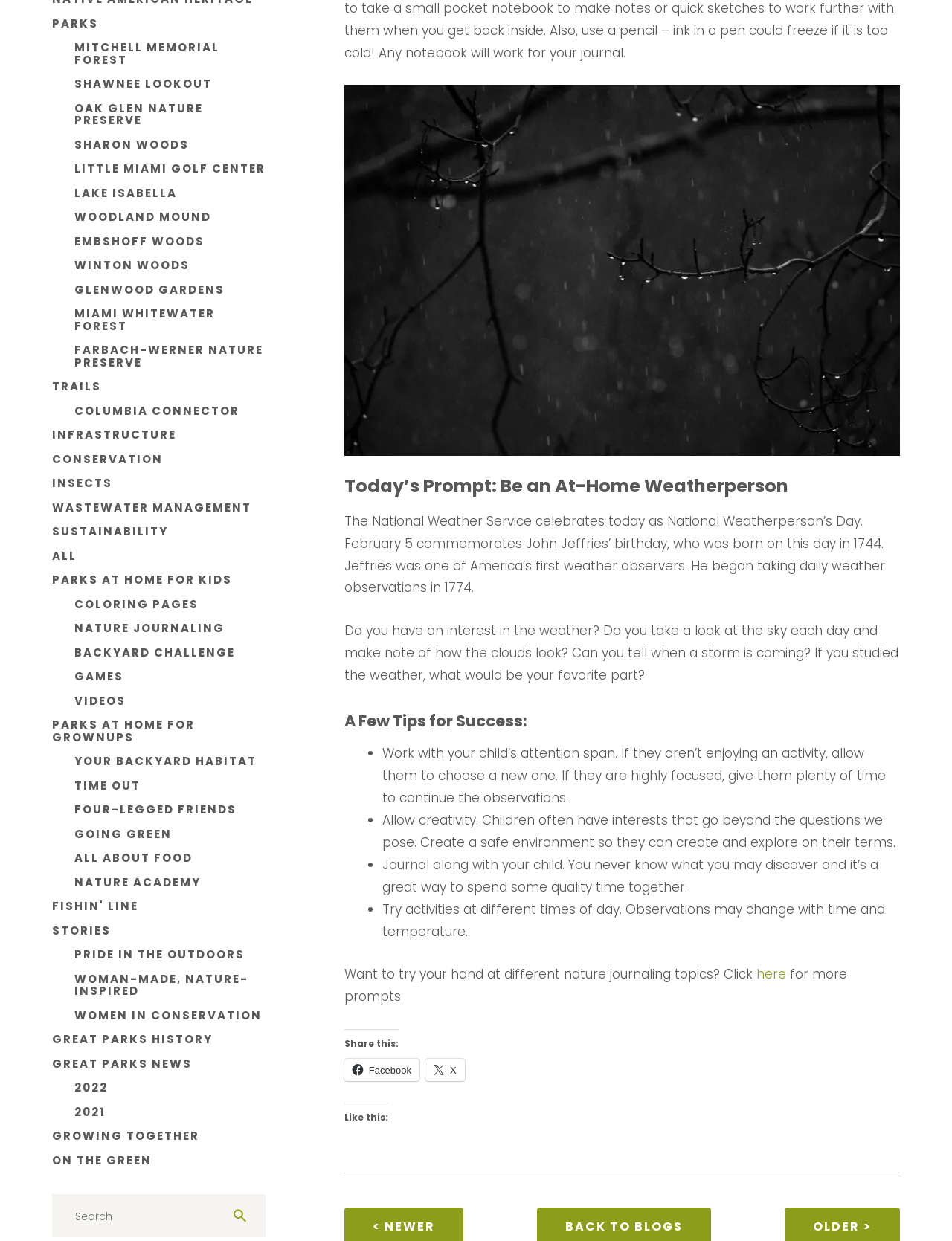Find the bounding box coordinates for the HTML element described as: "Contact Us". The coordinates should consist of four float values between 0 and 1, i.e., [left, top, right, bottom].

None